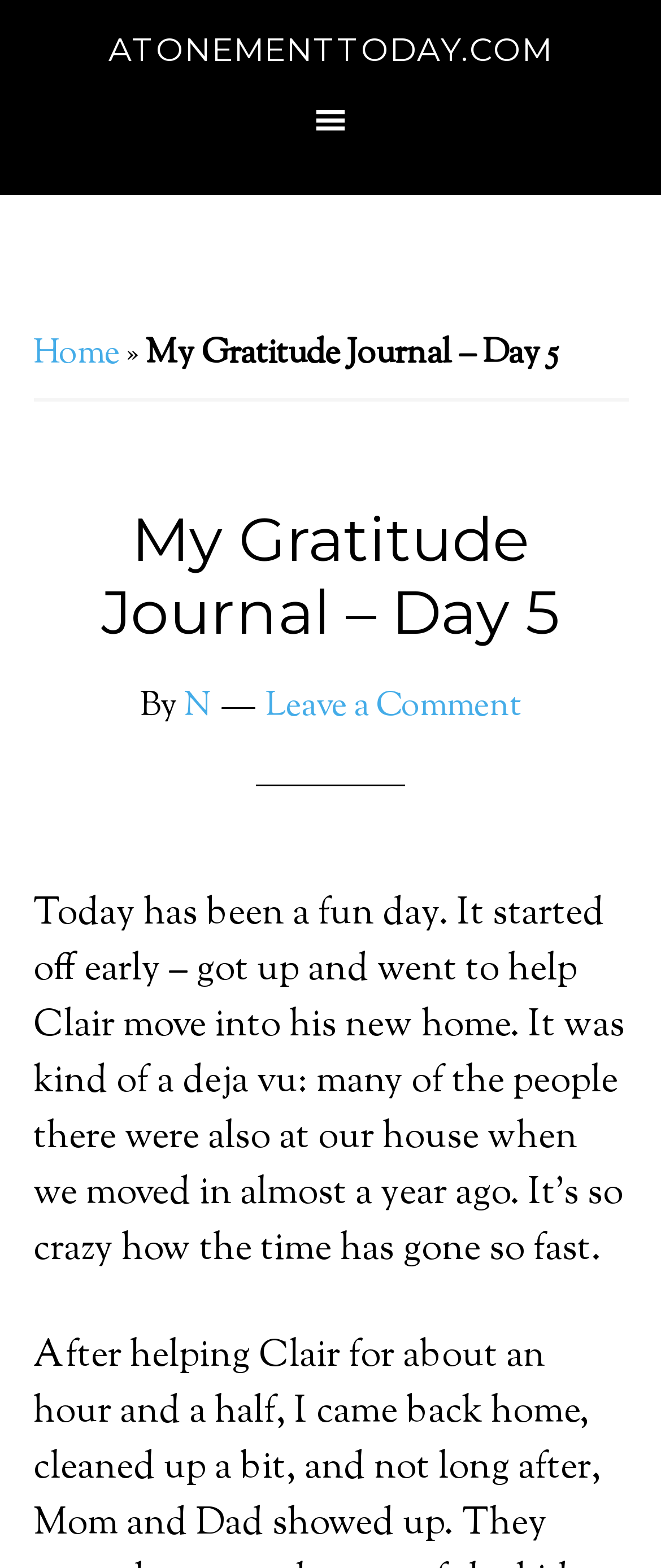Please predict the bounding box coordinates (top-left x, top-left y, bottom-right x, bottom-right y) for the UI element in the screenshot that fits the description: AtonementToday.com

[0.164, 0.019, 0.836, 0.044]